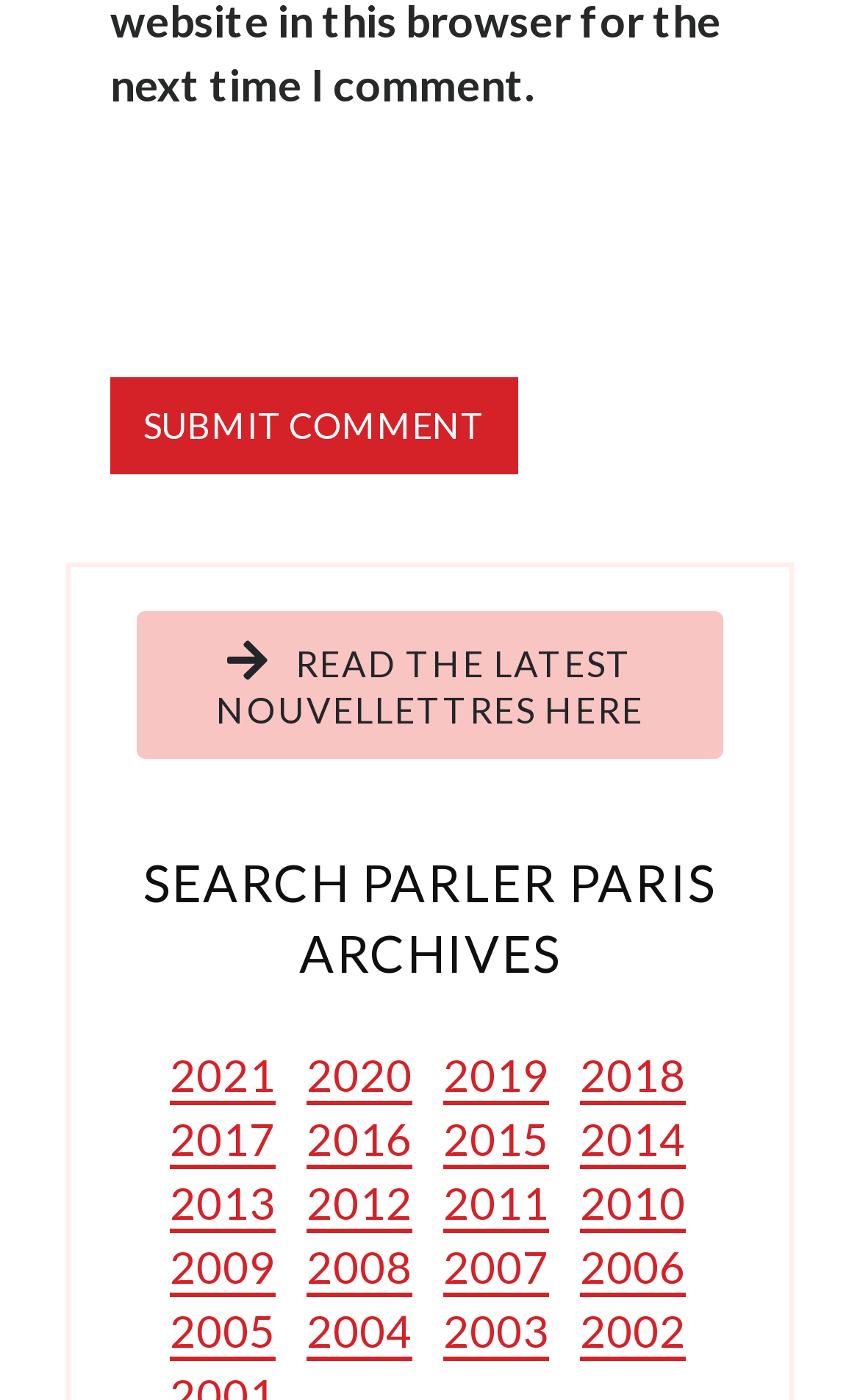Please determine the bounding box coordinates for the element with the description: "2003".

[0.503, 0.801, 0.651, 0.854]